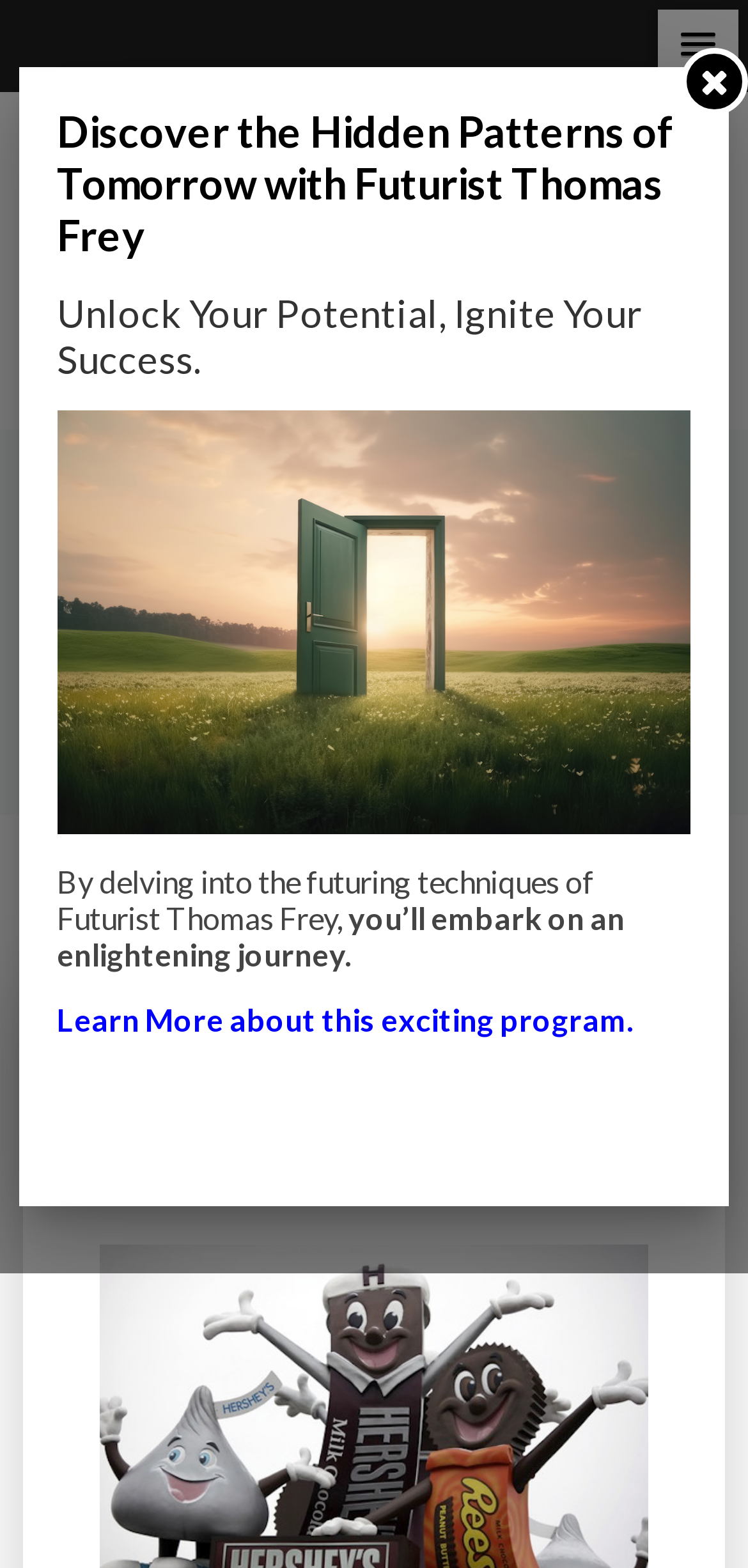What is the name of the lab mentioned?
Use the image to give a comprehensive and detailed response to the question.

The name of the lab mentioned is 'Impact Lab', which is found in the link and image elements with bounding box coordinates [0.031, 0.071, 0.969, 0.261] and [0.133, 0.424, 0.359, 0.455] respectively.